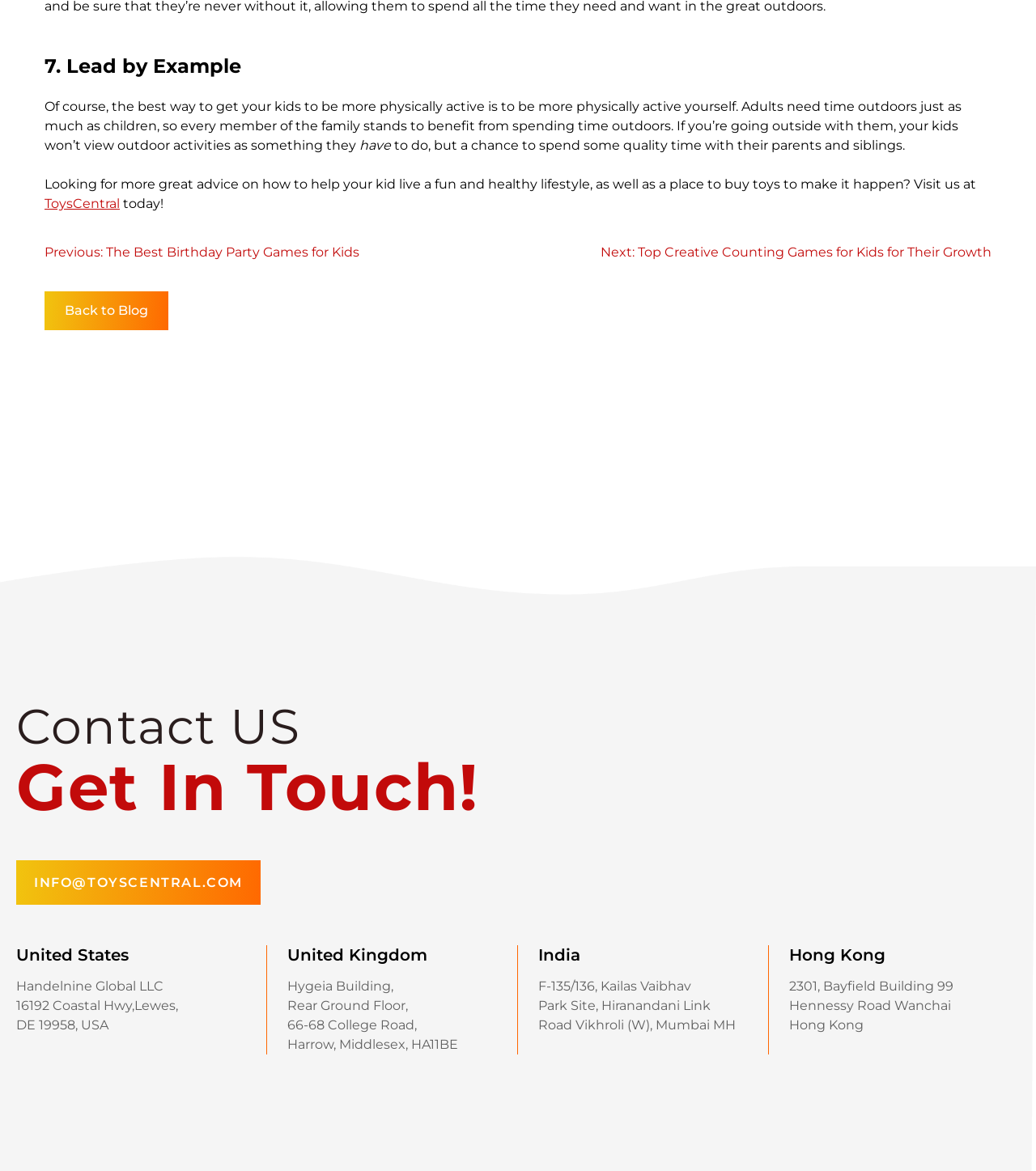Provide your answer in a single word or phrase: 
How many navigation links are available?

3